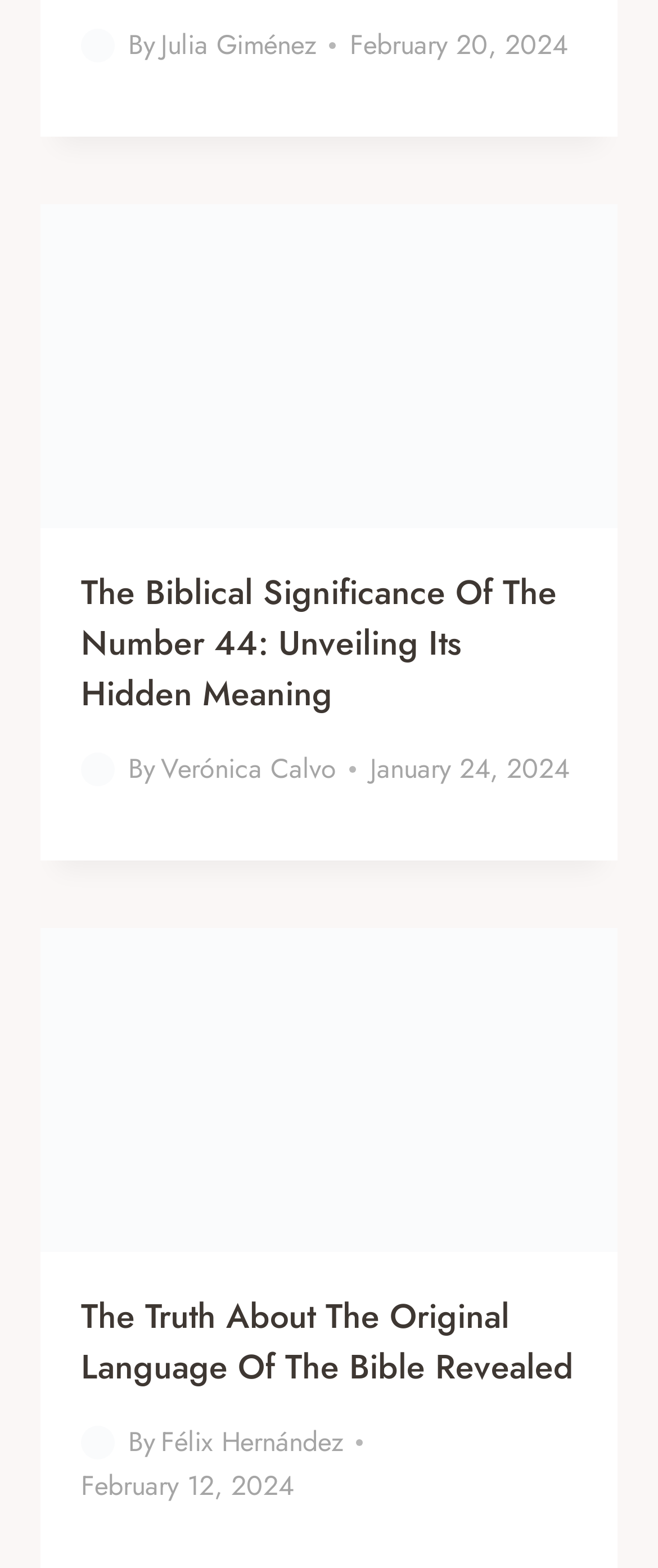Please identify the bounding box coordinates of the clickable region that I should interact with to perform the following instruction: "View article about the biblical significance of the number 44". The coordinates should be expressed as four float numbers between 0 and 1, i.e., [left, top, right, bottom].

[0.062, 0.13, 0.938, 0.337]